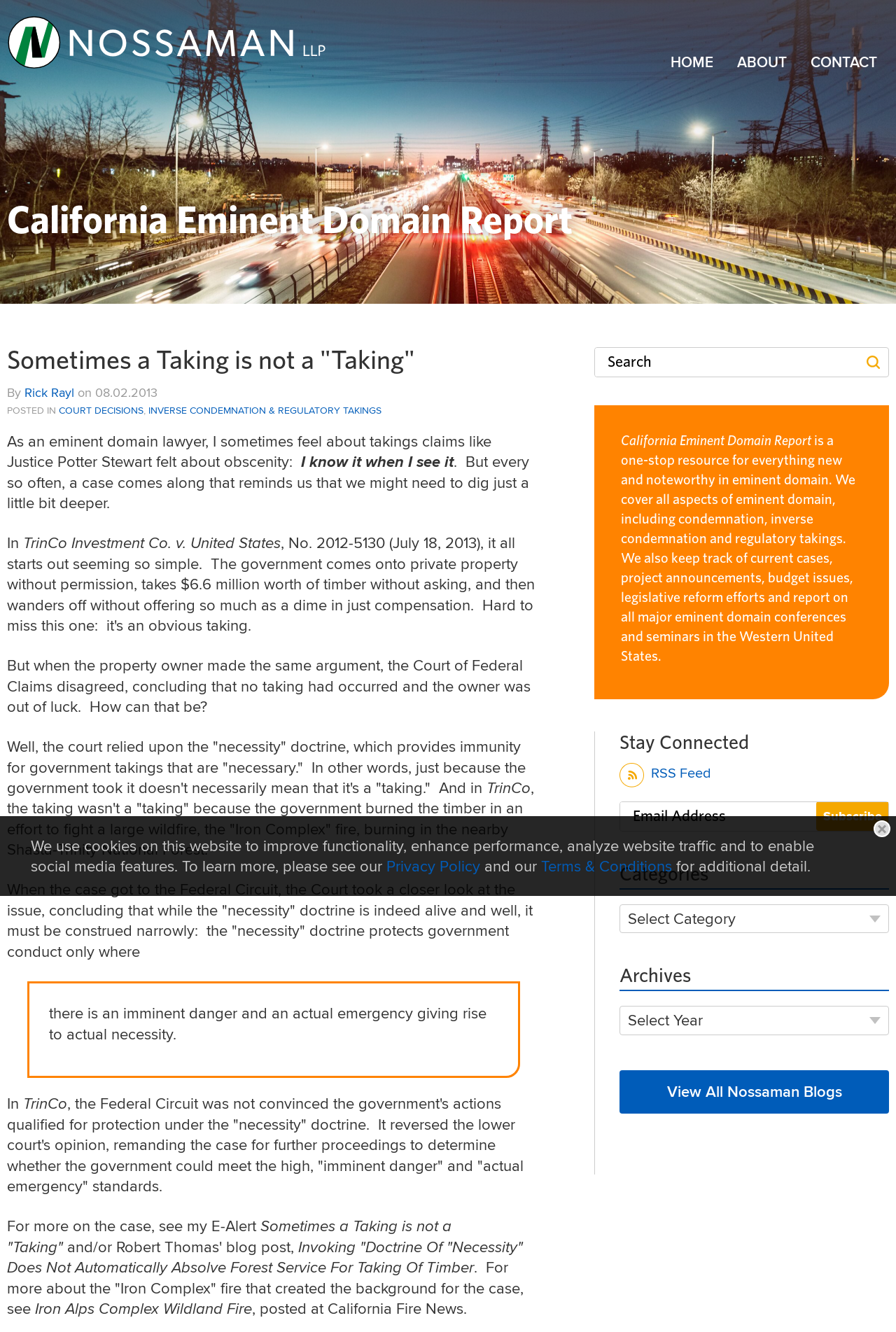Find the bounding box coordinates of the element's region that should be clicked in order to follow the given instruction: "Read the blog post about TrinCo Investment Co. v. United States". The coordinates should consist of four float numbers between 0 and 1, i.e., [left, top, right, bottom].

[0.026, 0.399, 0.313, 0.416]